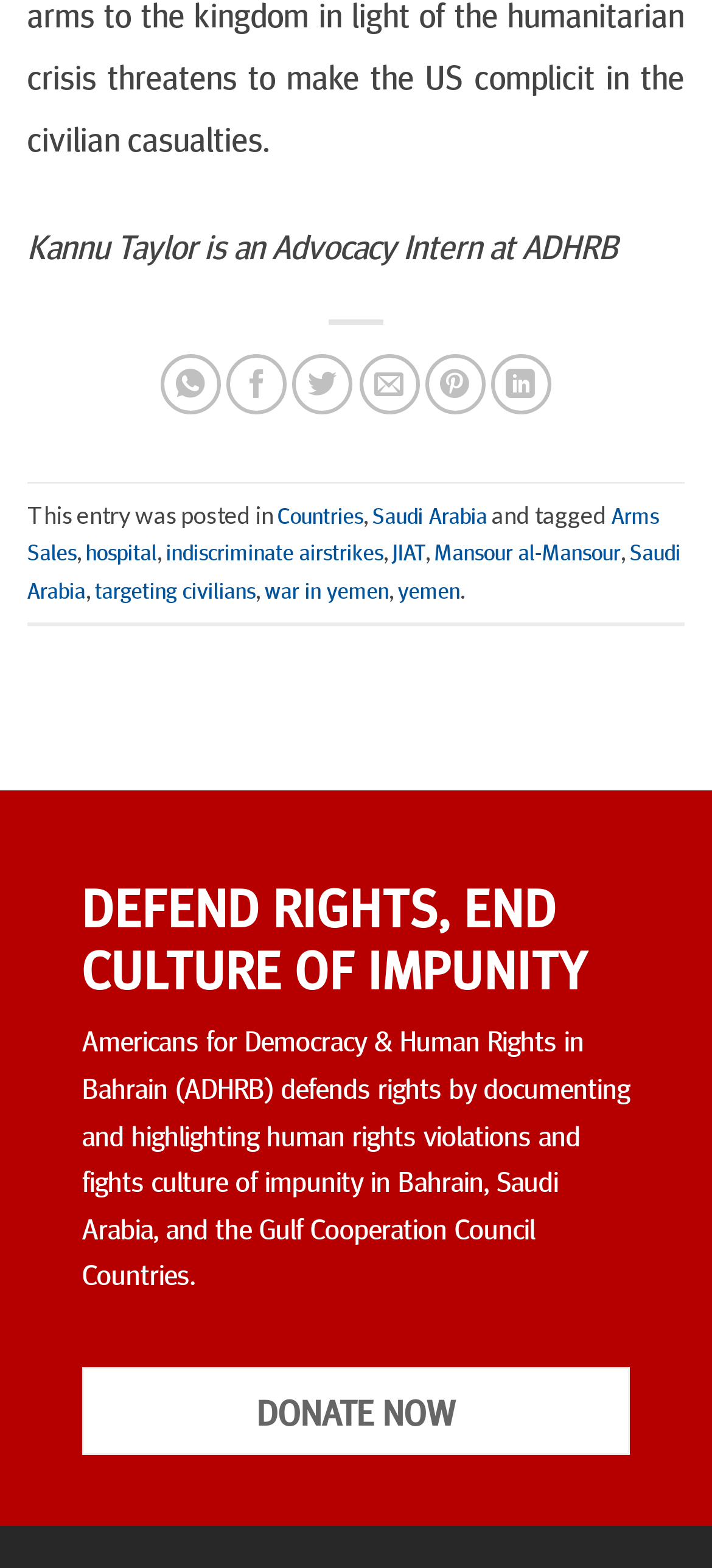Locate the bounding box coordinates of the area where you should click to accomplish the instruction: "Request service".

None